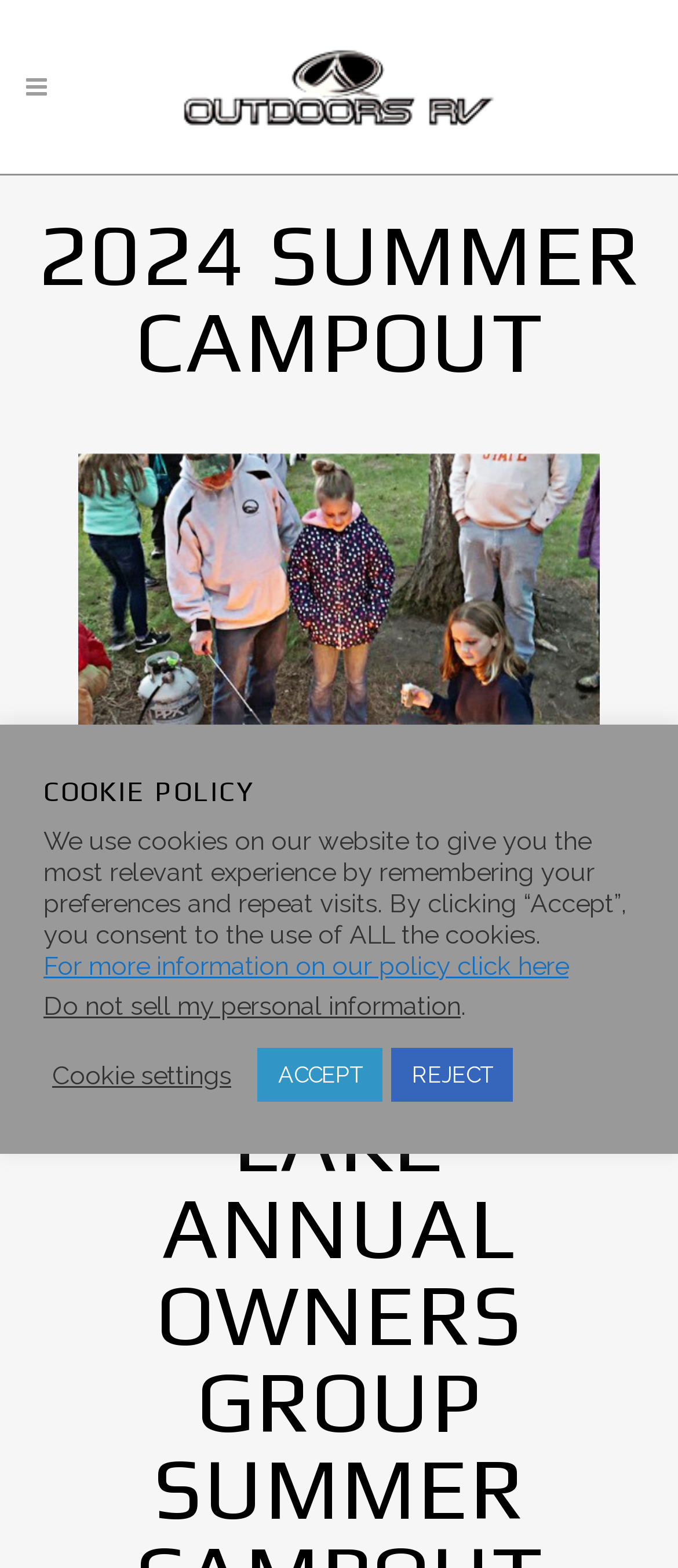How many layout tables are there on the webpage?
Please provide a single word or phrase based on the screenshot.

2